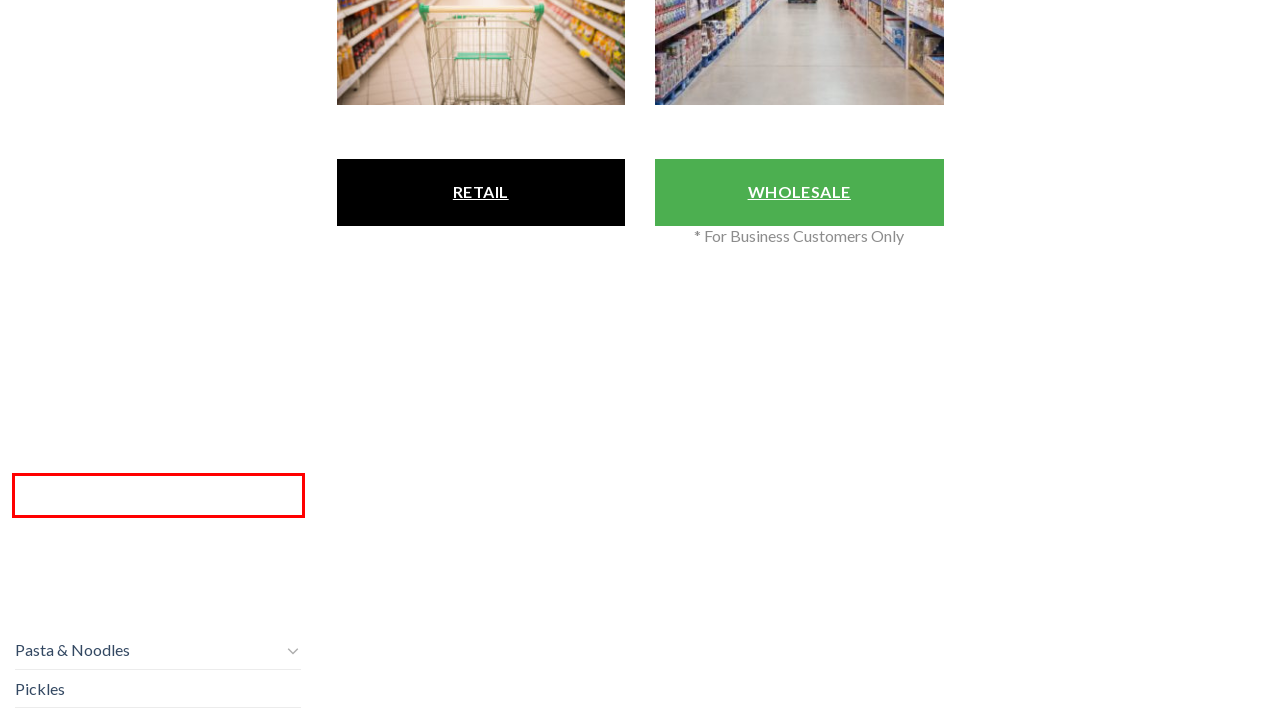A screenshot of a webpage is provided, featuring a red bounding box around a specific UI element. Identify the webpage description that most accurately reflects the new webpage after interacting with the selected element. Here are the candidates:
A. Halal Meat – Damasgate Wholesale
B. NOUGAT – Damasgate Wholesale
C. Olives – Damasgate Wholesale
D. Non Food – Damasgate Wholesale
E. Music – Damasgate Wholesale
F. Pickles – Damasgate Wholesale
G. Fava Beans & Chickpeas – Damasgate Wholesale
H. Dried Fruits – Damasgate Wholesale

B